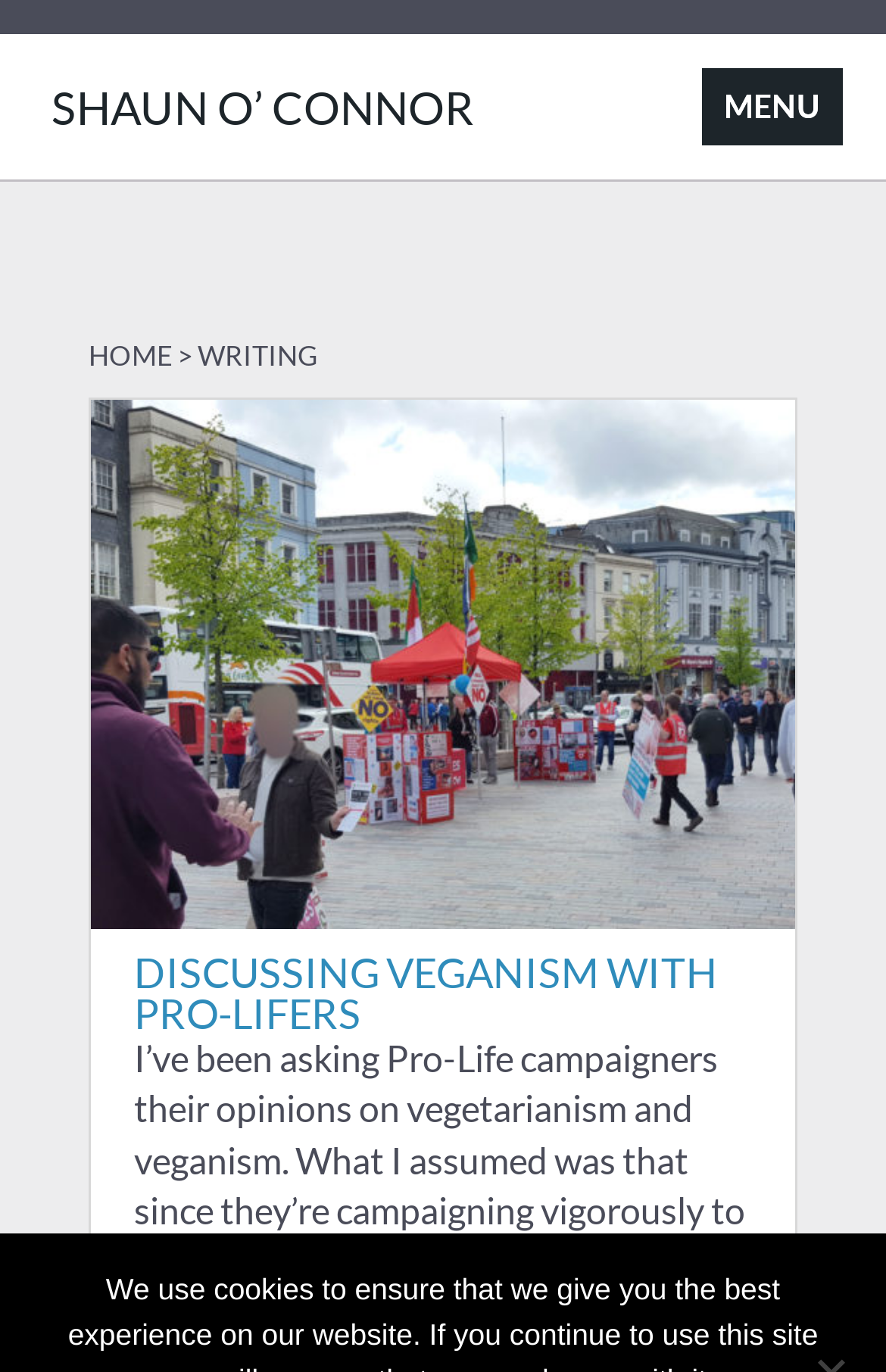What is the author's name?
Carefully analyze the image and provide a thorough answer to the question.

The author's name is obtained from the link 'SHAUN O’ CONNOR' at the top of the webpage, which is likely the author's name.